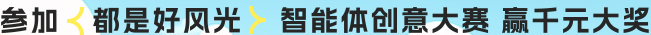Look at the image and write a detailed answer to the question: 
What is the prize offered in the competition?

The prize amount is explicitly mentioned in the banner as 'thousands of yuan', indicating a significant reward for the participants.